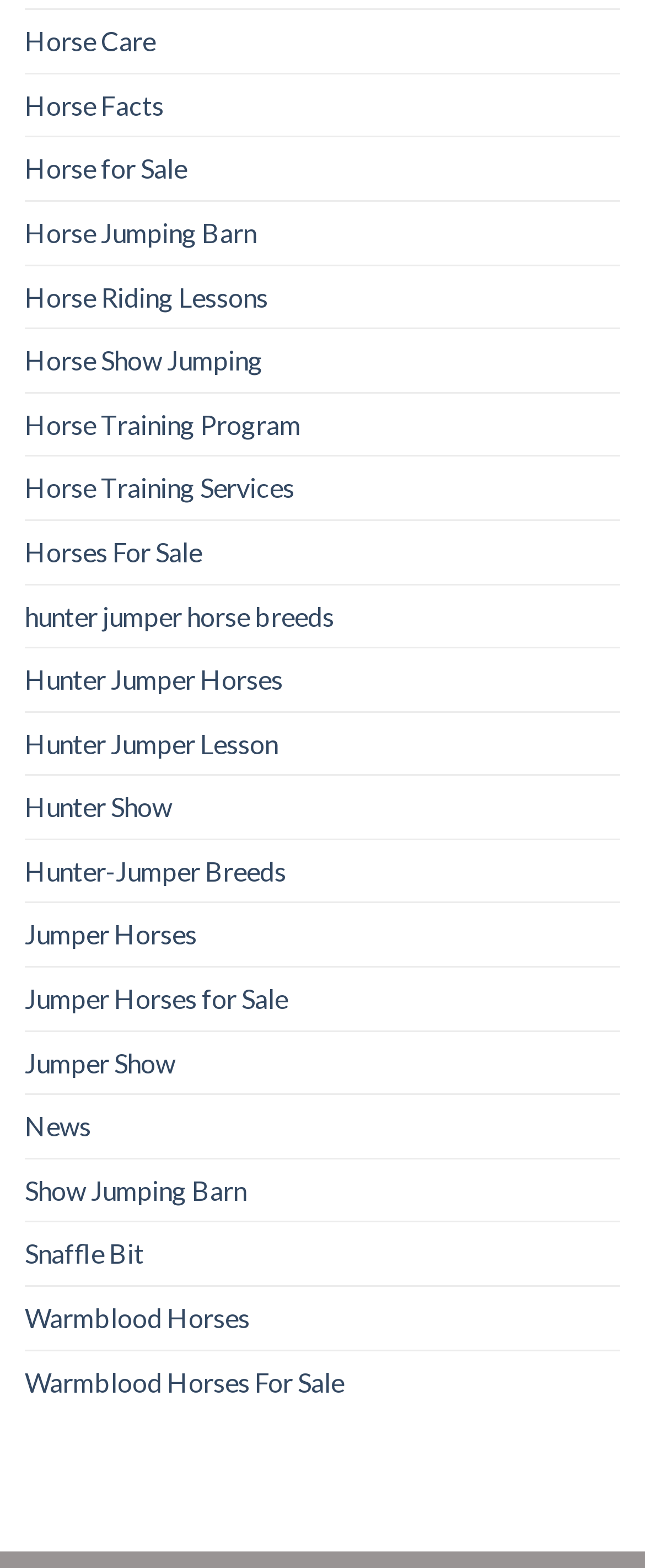Please respond to the question using a single word or phrase:
Are there links to horse breeds?

Yes